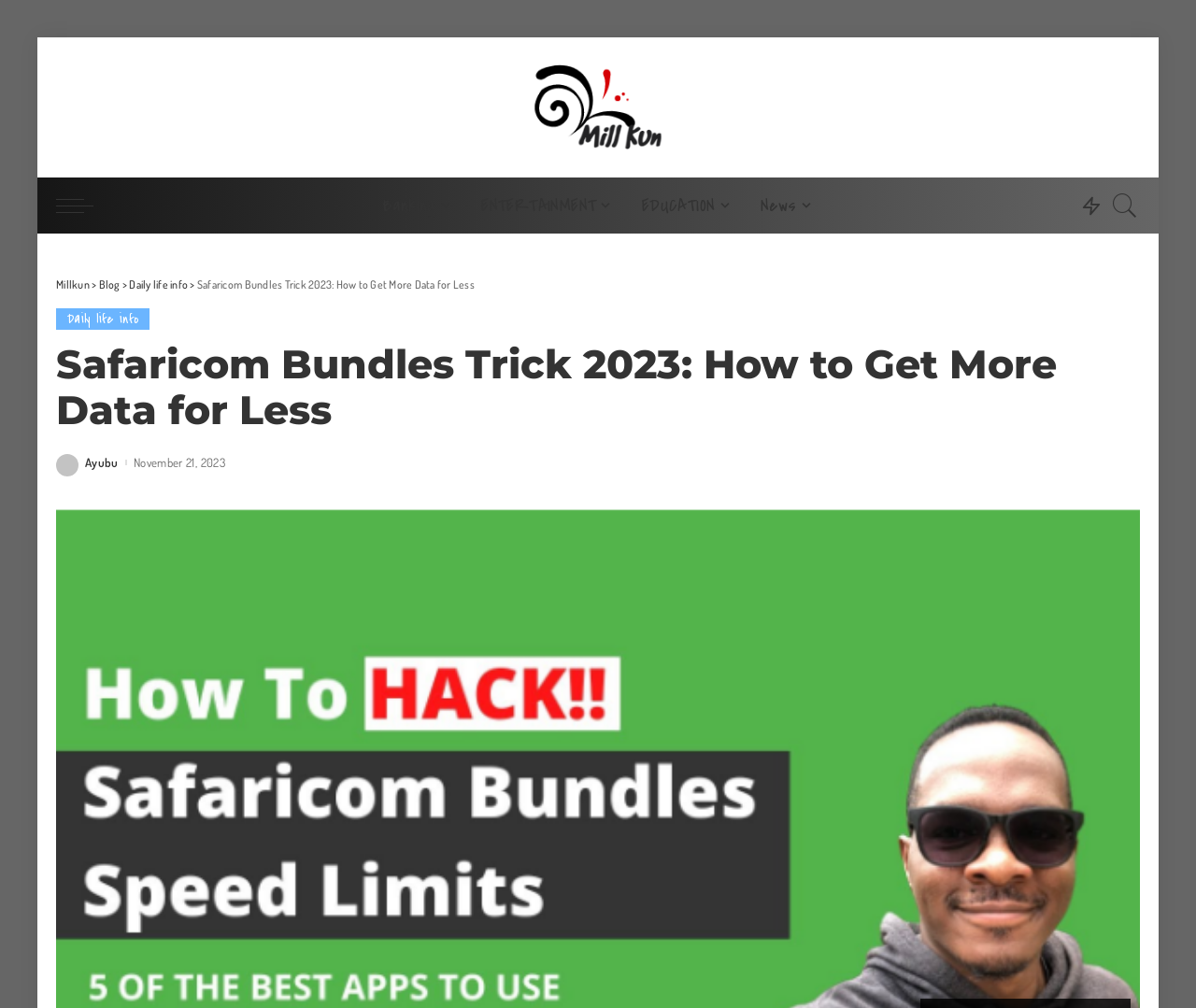Determine the bounding box coordinates of the section I need to click to execute the following instruction: "Read the blog". Provide the coordinates as four float numbers between 0 and 1, i.e., [left, top, right, bottom].

[0.082, 0.275, 0.1, 0.289]